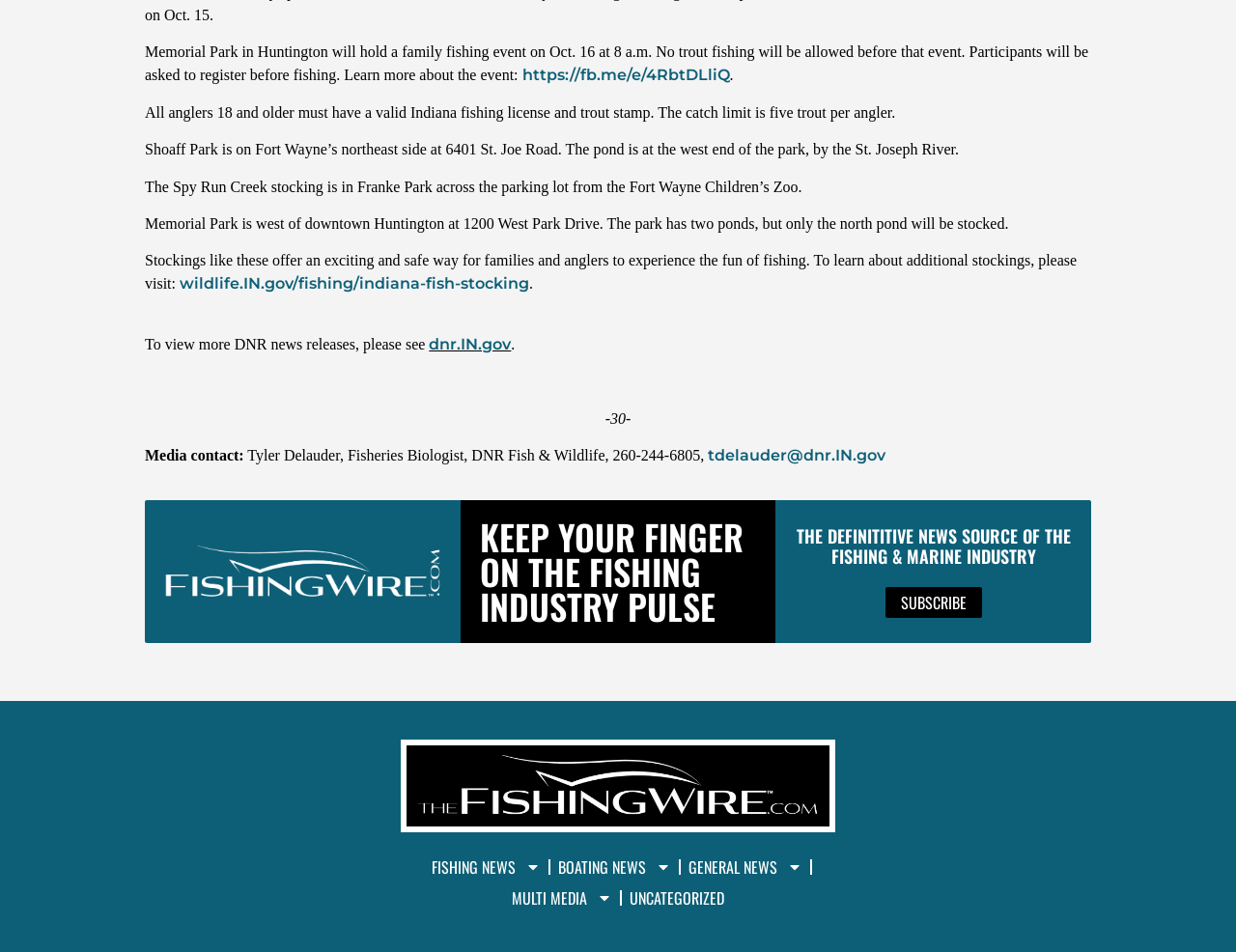Please provide a comprehensive response to the question below by analyzing the image: 
What is the purpose of the fish stocking event?

The answer can be inferred from the seventh StaticText element, which states 'Stockings like these offer an exciting and safe way for families and anglers to experience the fun of fishing.'